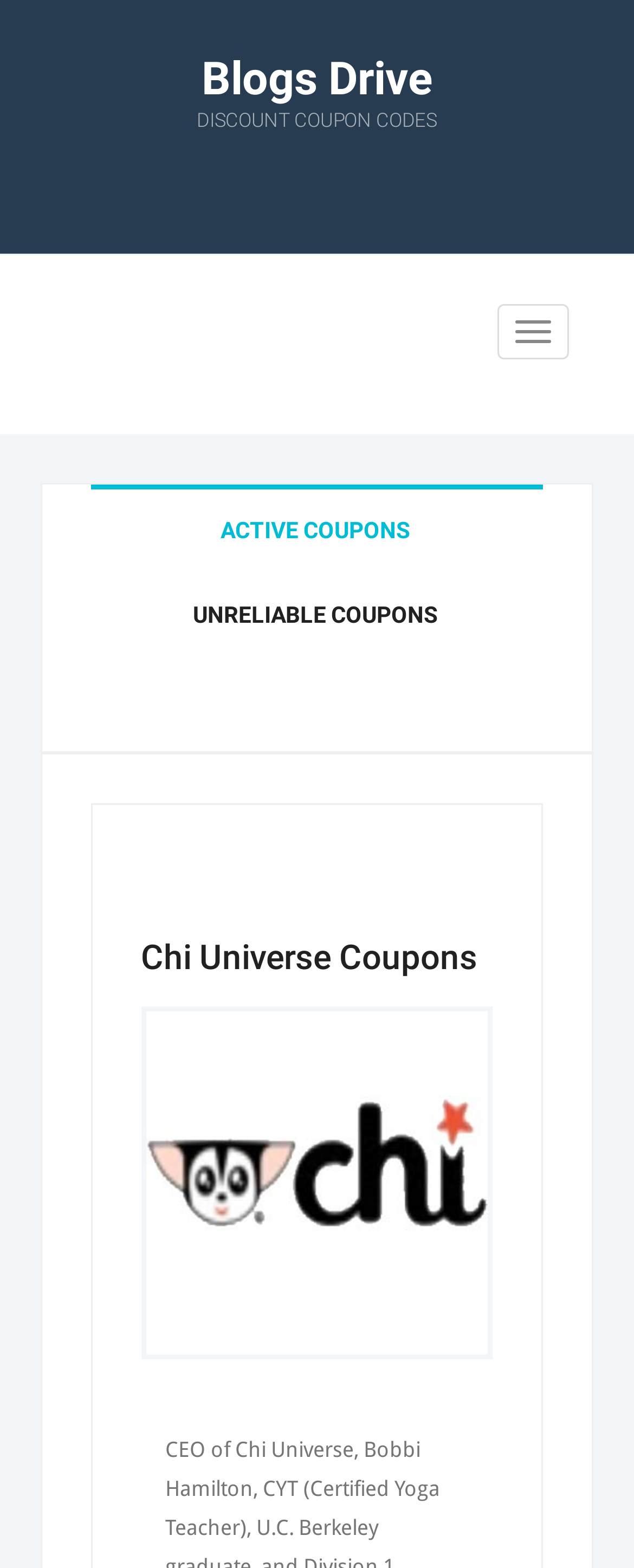Based on the element description "Chi Universe Coupons", predict the bounding box coordinates of the UI element.

[0.222, 0.596, 0.778, 0.642]